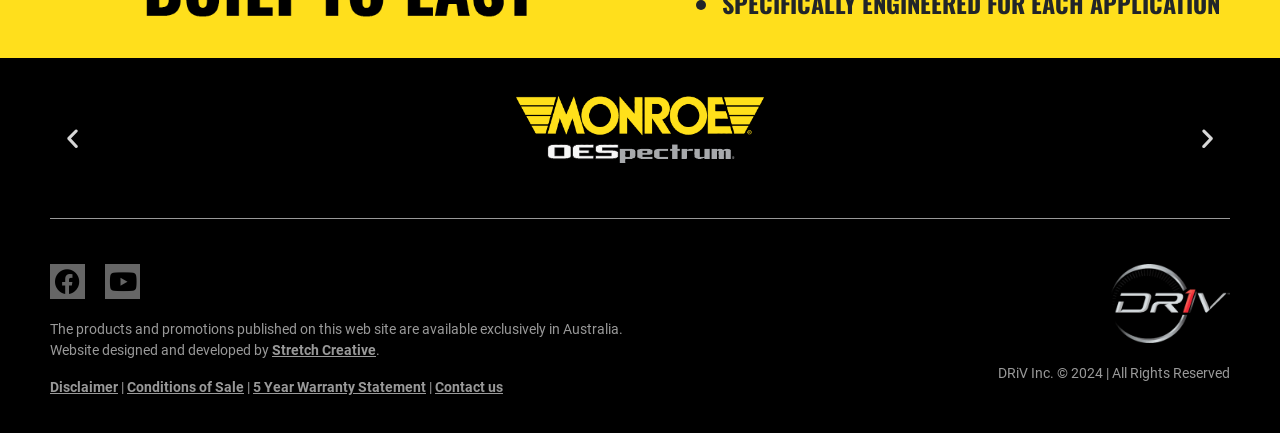Extract the bounding box for the UI element that matches this description: "Conditions of Sale".

[0.099, 0.876, 0.191, 0.913]